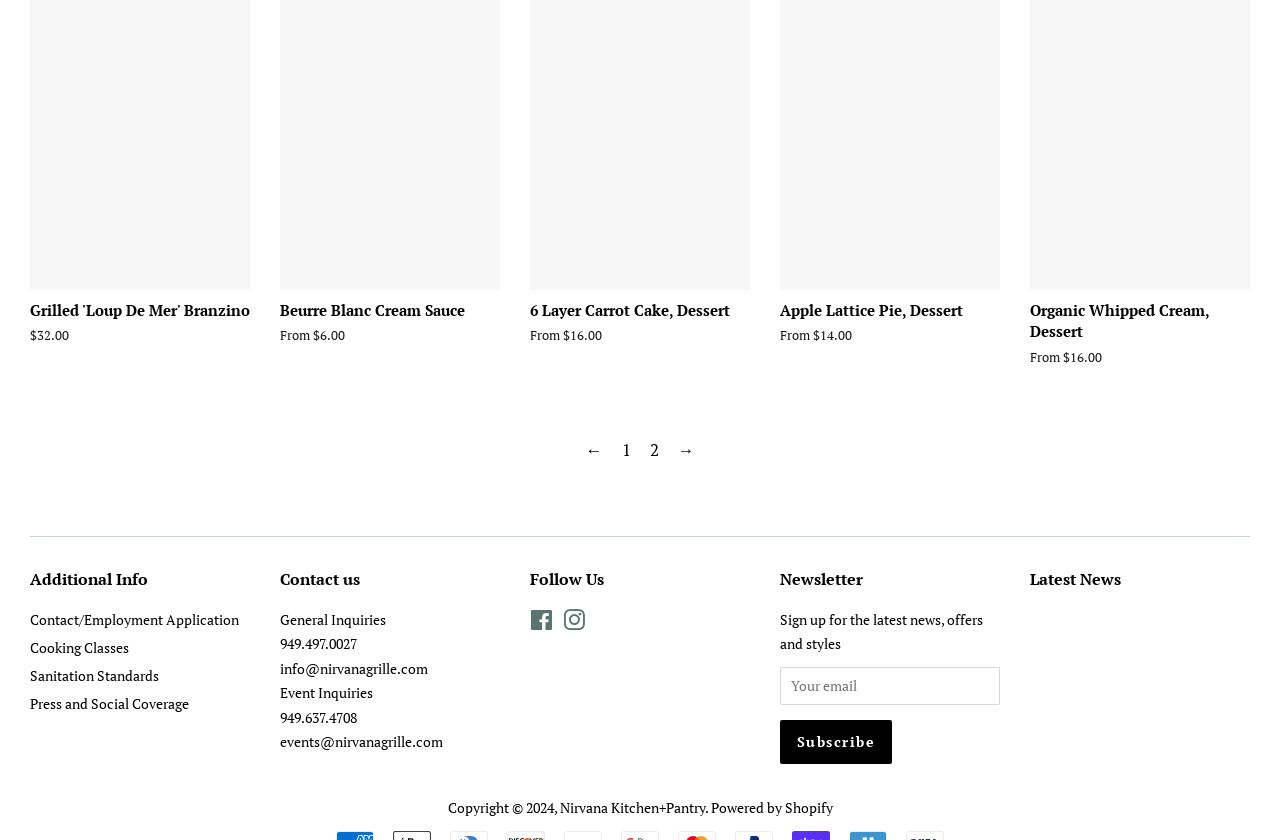What is the orientation of the separator element?
Based on the screenshot, answer the question with a single word or phrase.

horizontal